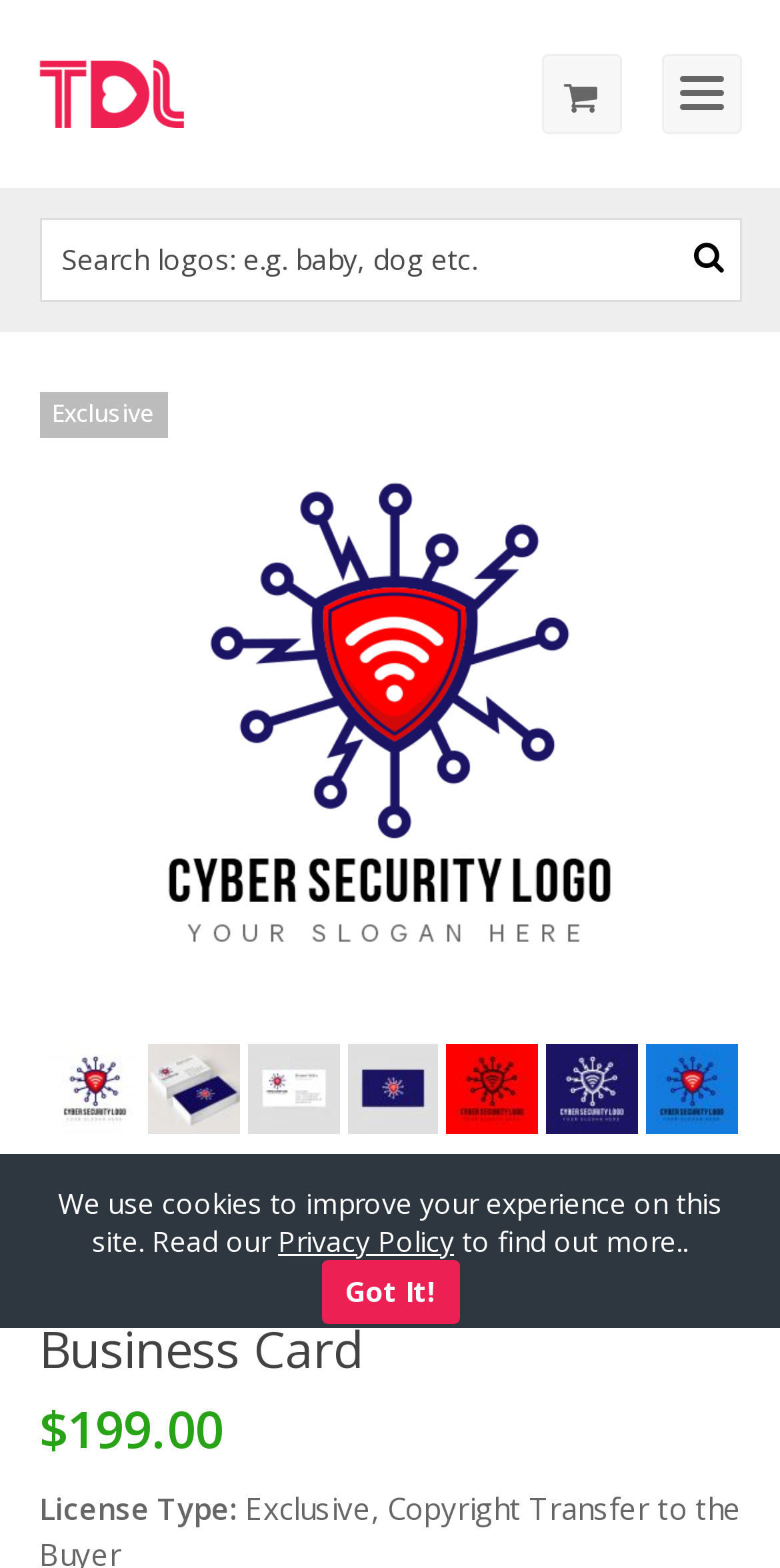What is the purpose of the button with a magnifying glass icon?
Based on the screenshot, answer the question with a single word or phrase.

Search